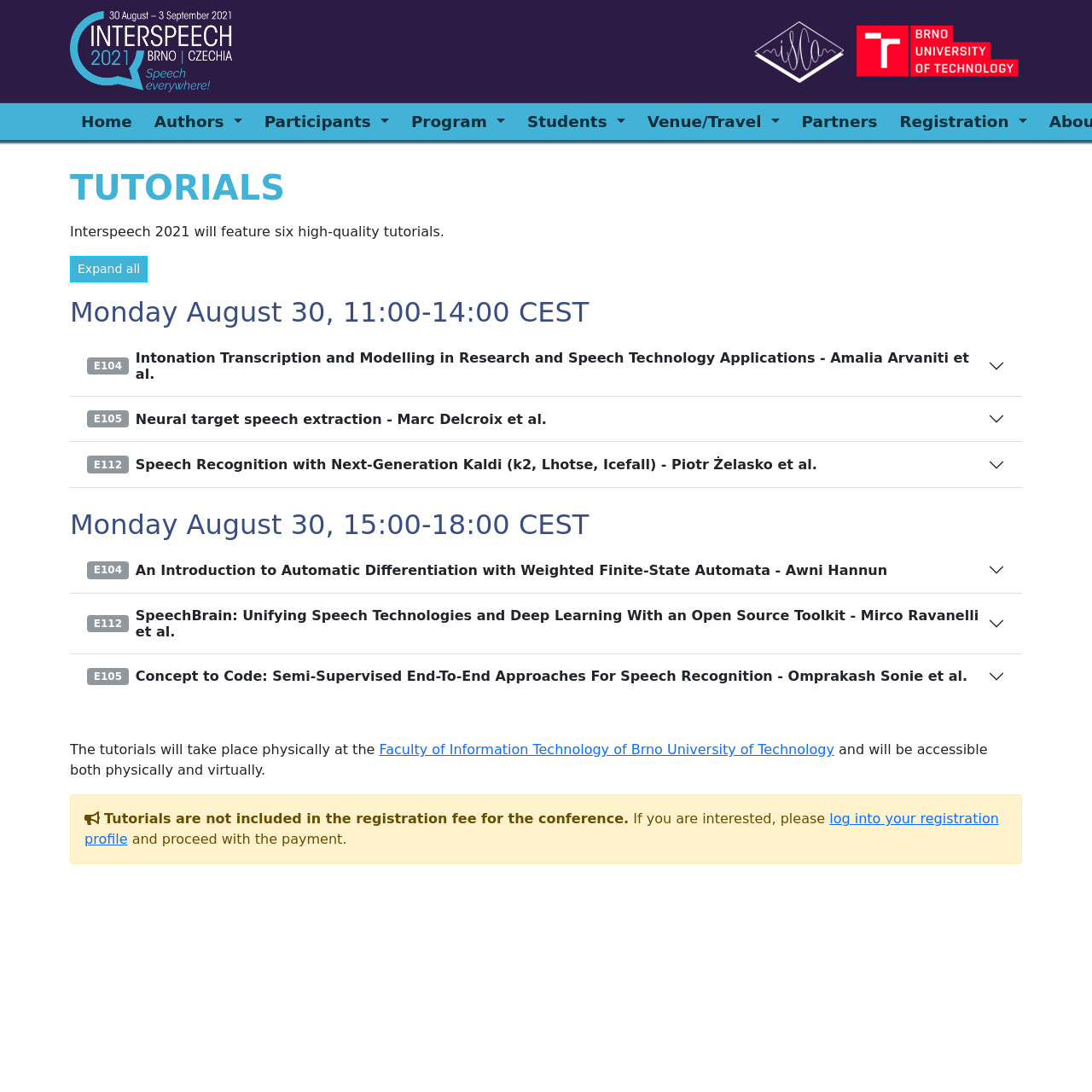Answer the question below using just one word or a short phrase: 
How many tutorials are listed?

6